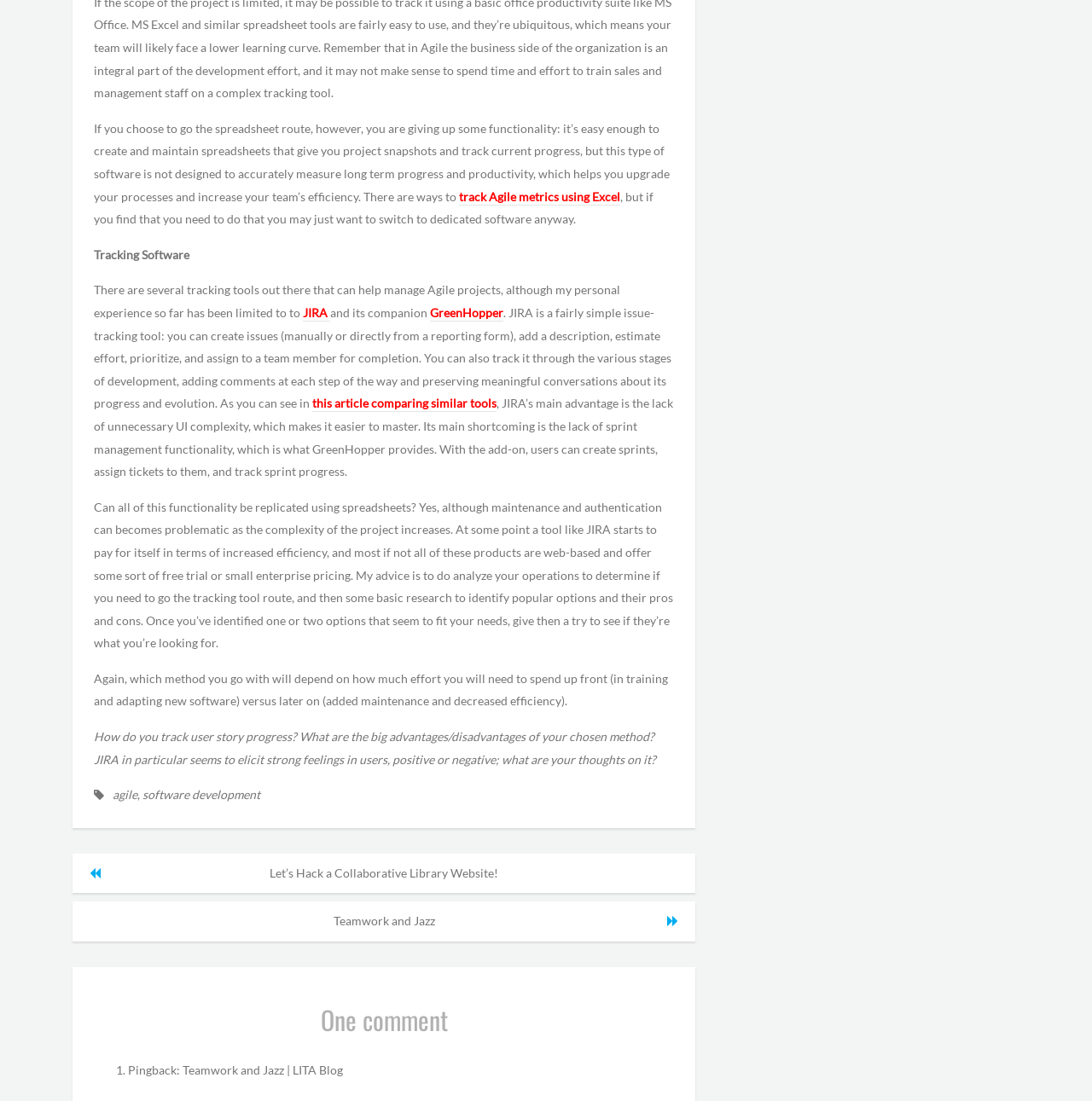What is the title of the previous post?
Refer to the screenshot and answer in one word or phrase.

Teamwork and Jazz